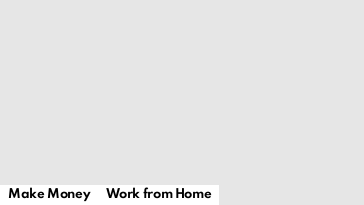What is the purpose of the links below the image?
Answer the question using a single word or phrase, according to the image.

financial empowerment